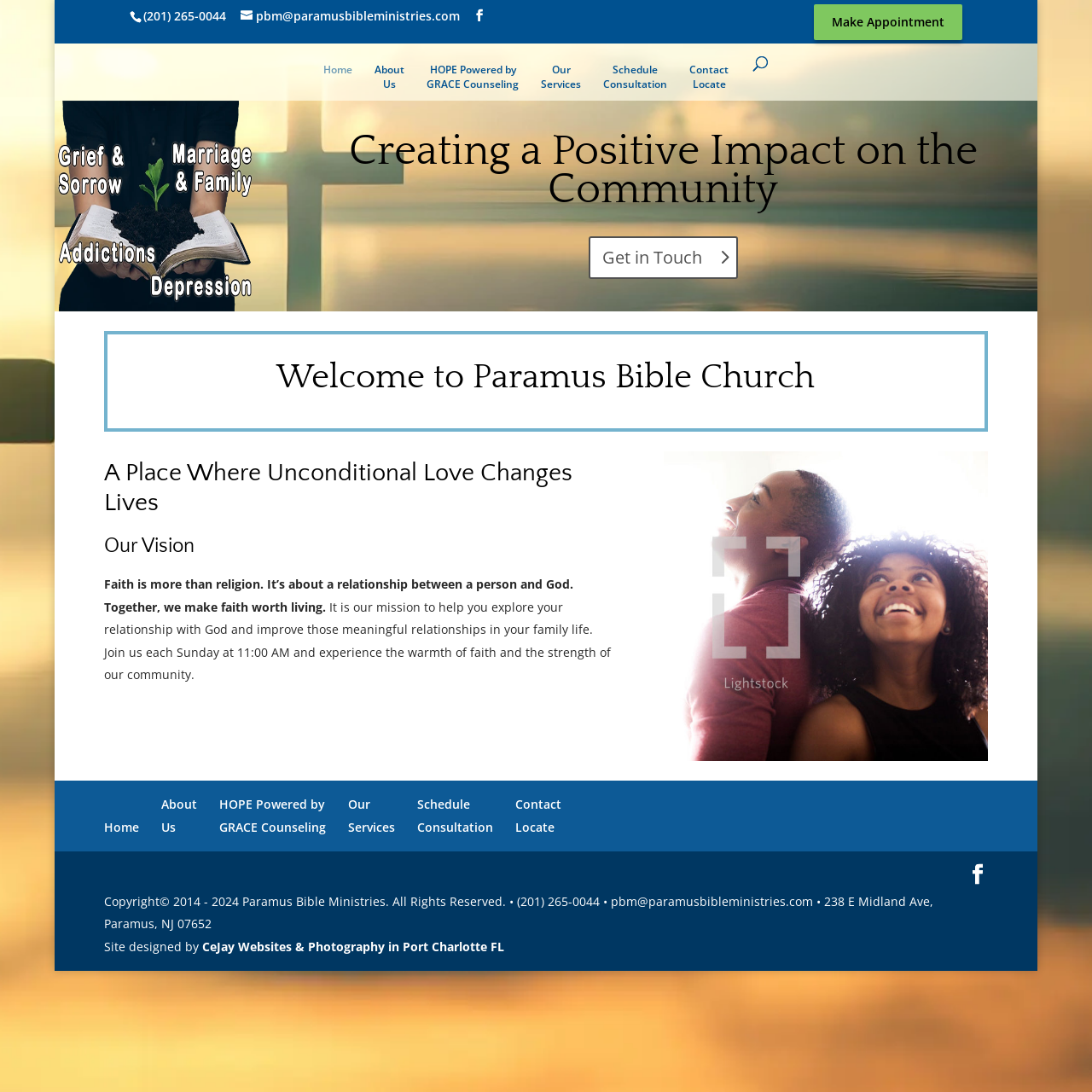What is the theme of the webpage?
Refer to the image and respond with a one-word or short-phrase answer.

Faith and community